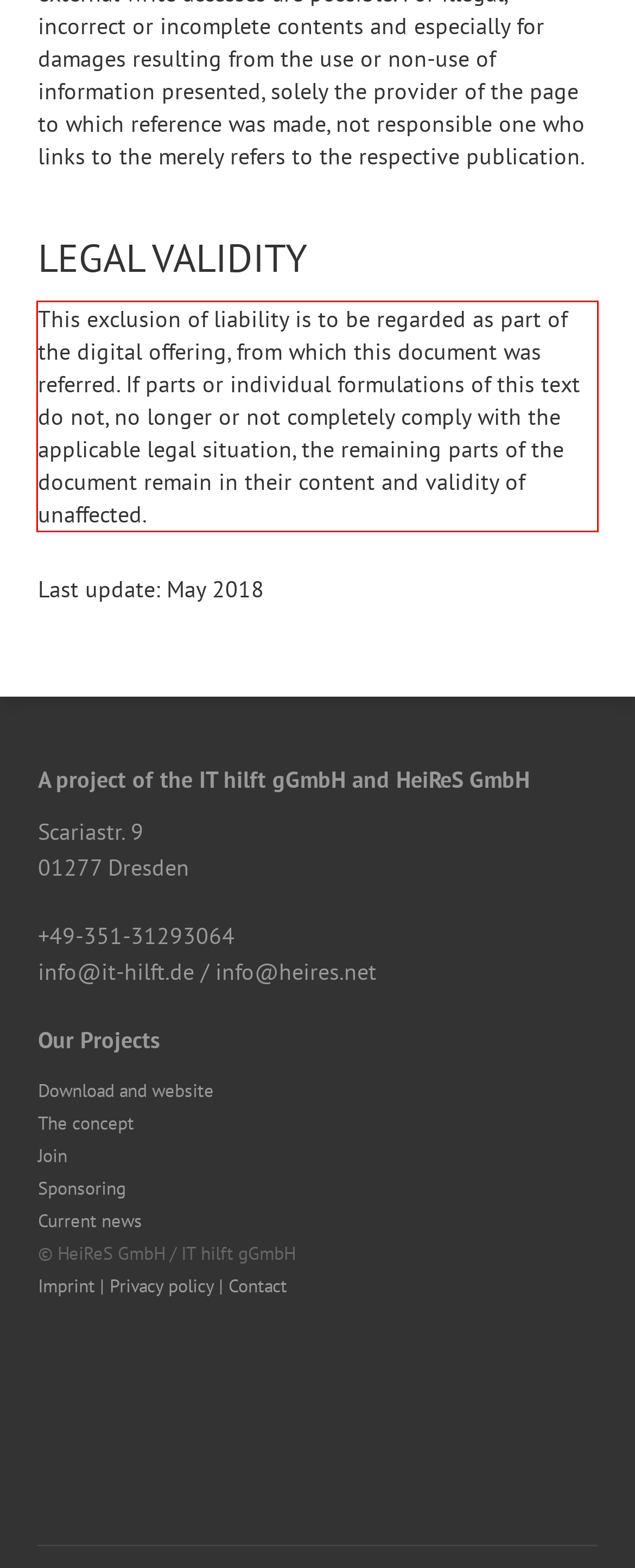Observe the screenshot of the webpage that includes a red rectangle bounding box. Conduct OCR on the content inside this red bounding box and generate the text.

This exclusion of liability is to be regarded as part of the digital offering, from which this document was referred. If parts or individual formulations of this text do not, no longer or not completely comply with the applicable legal situation, the remaining parts of the document remain in their content and validity of unaffected.